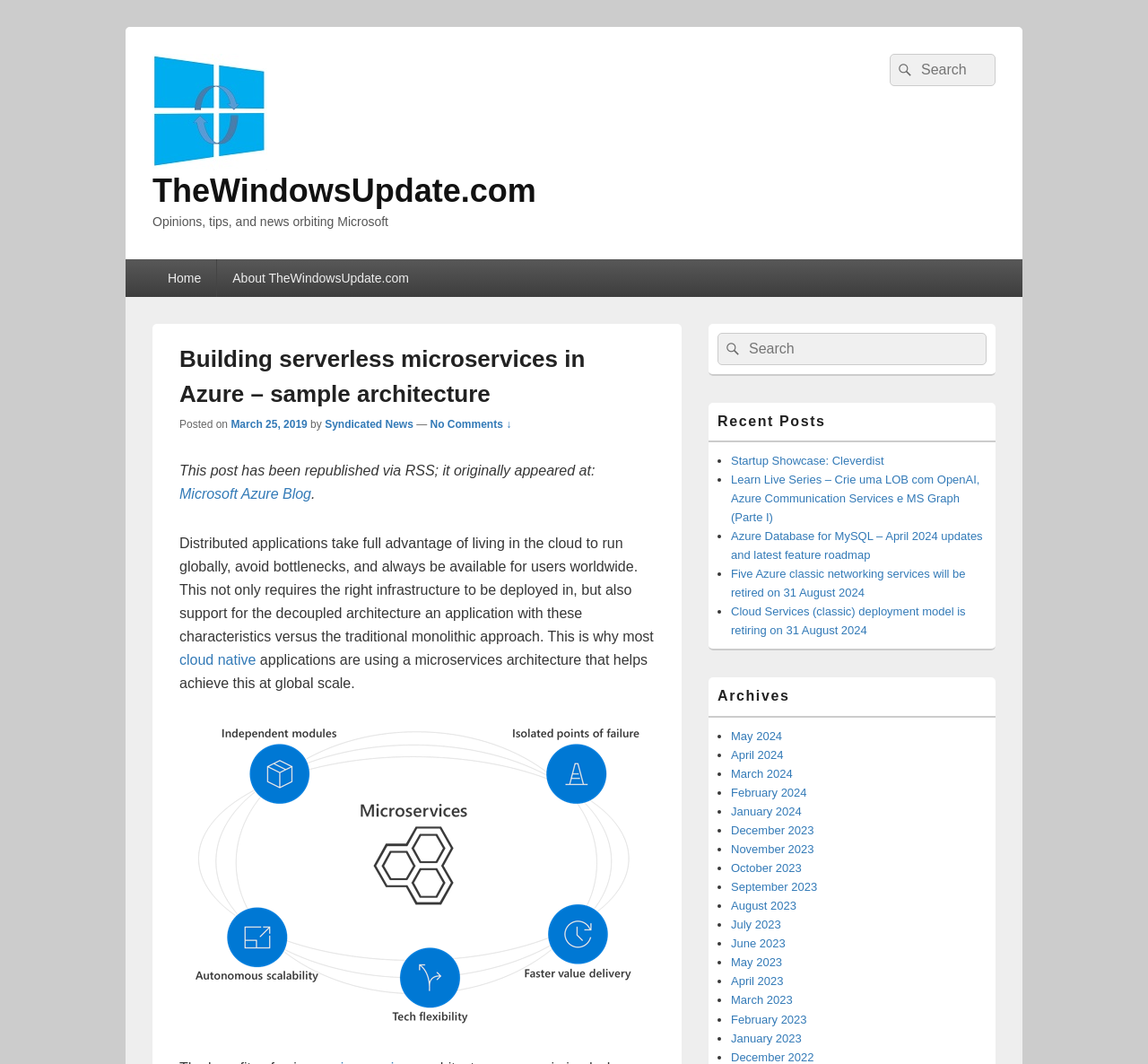What is the name of the blog?
Carefully examine the image and provide a detailed answer to the question.

I found the answer by looking at the top-left corner of the webpage, where the logo and the blog name 'TheWindowsUpdate.com' are located.